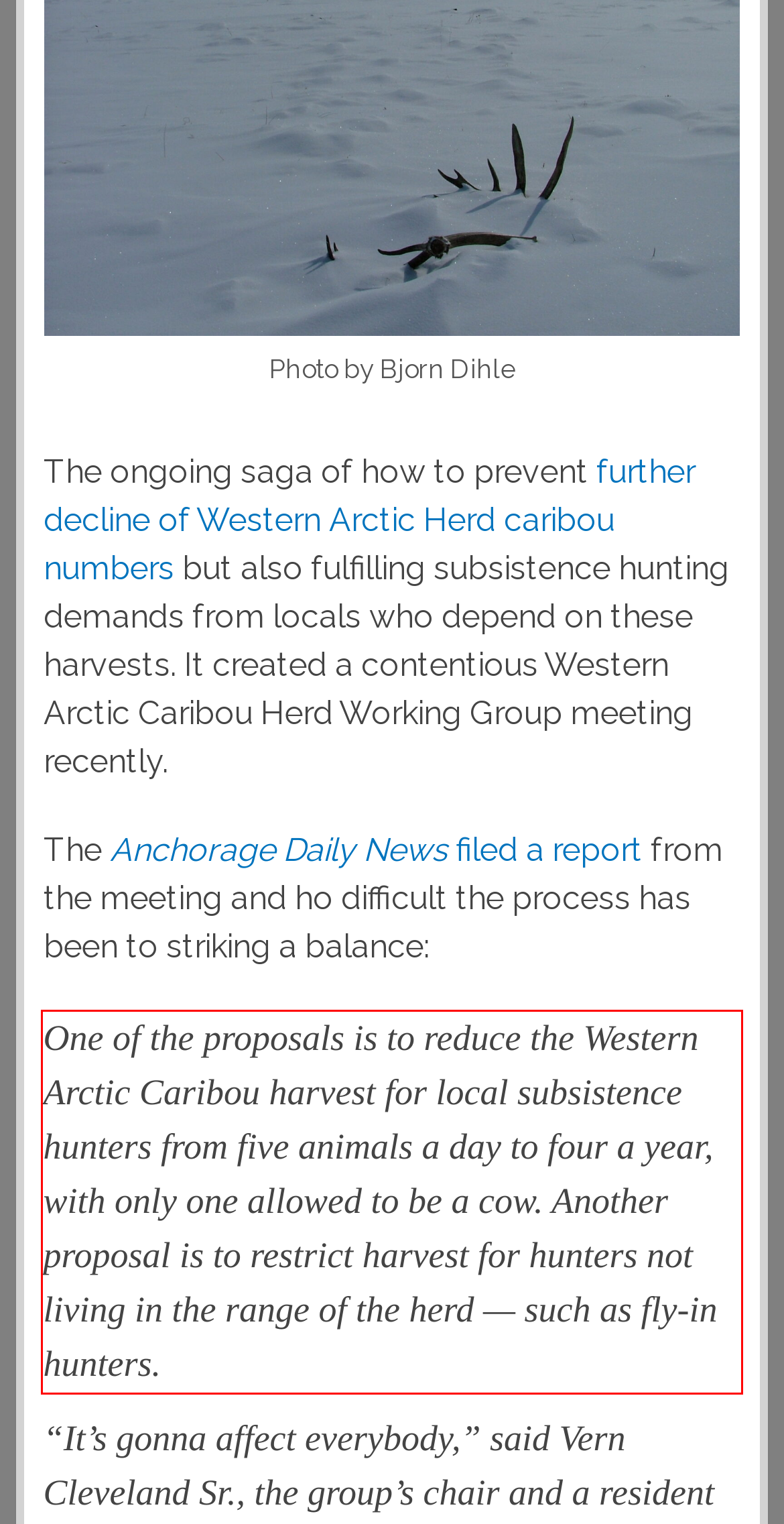You have a screenshot of a webpage where a UI element is enclosed in a red rectangle. Perform OCR to capture the text inside this red rectangle.

One of the proposals is to reduce the Western Arctic Caribou harvest for local subsistence hunters from five animals a day to four a year, with only one allowed to be a cow. Another proposal is to restrict harvest for hunters not living in the range of the herd — such as fly-in hunters.